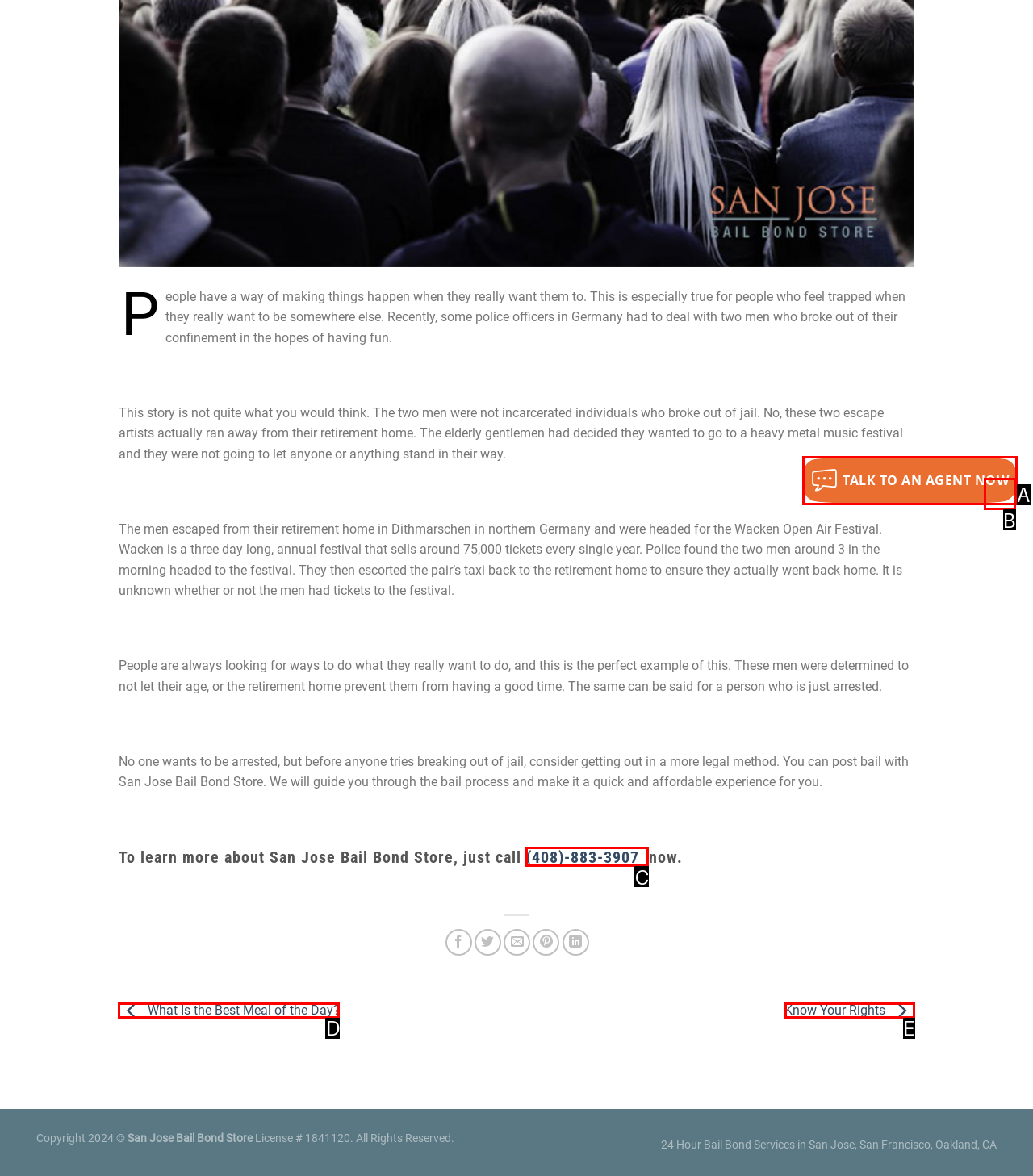Choose the option that best matches the description: (408)-883-3907
Indicate the letter of the matching option directly.

C